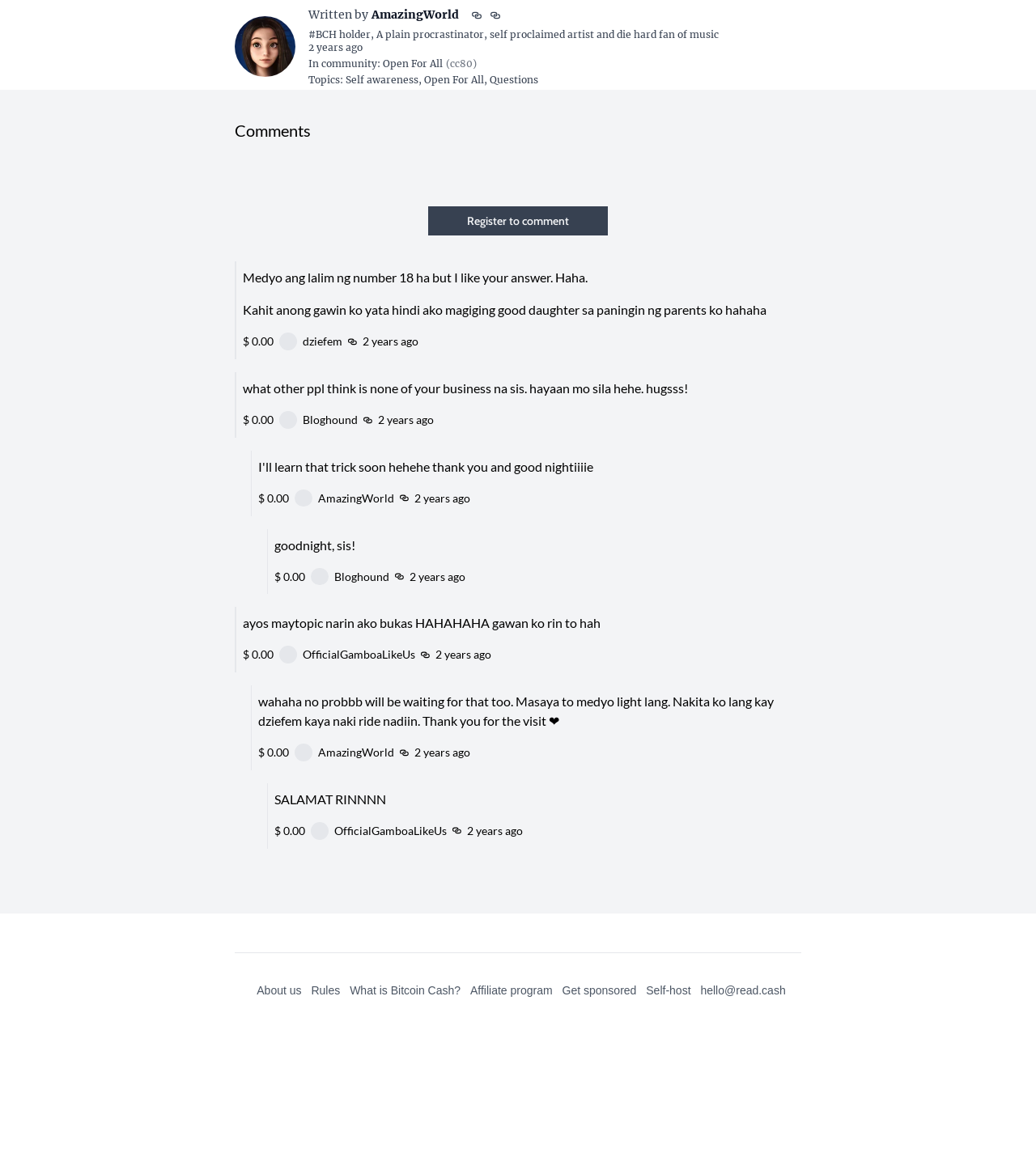Based on the element description: "Register to comment", identify the UI element and provide its bounding box coordinates. Use four float numbers between 0 and 1, [left, top, right, bottom].

[0.413, 0.177, 0.587, 0.201]